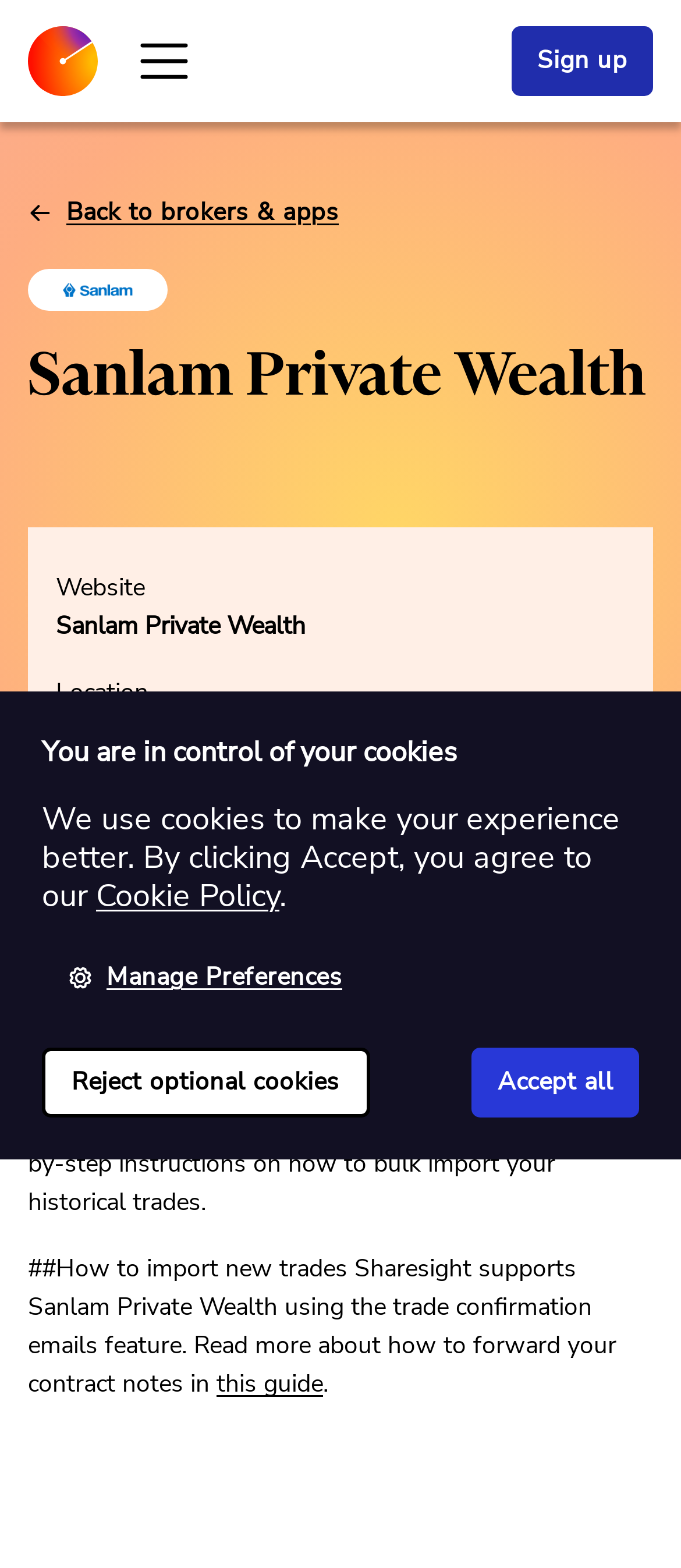Identify the bounding box coordinates of the region I need to click to complete this instruction: "Click the Sharesight logo".

[0.041, 0.017, 0.144, 0.061]